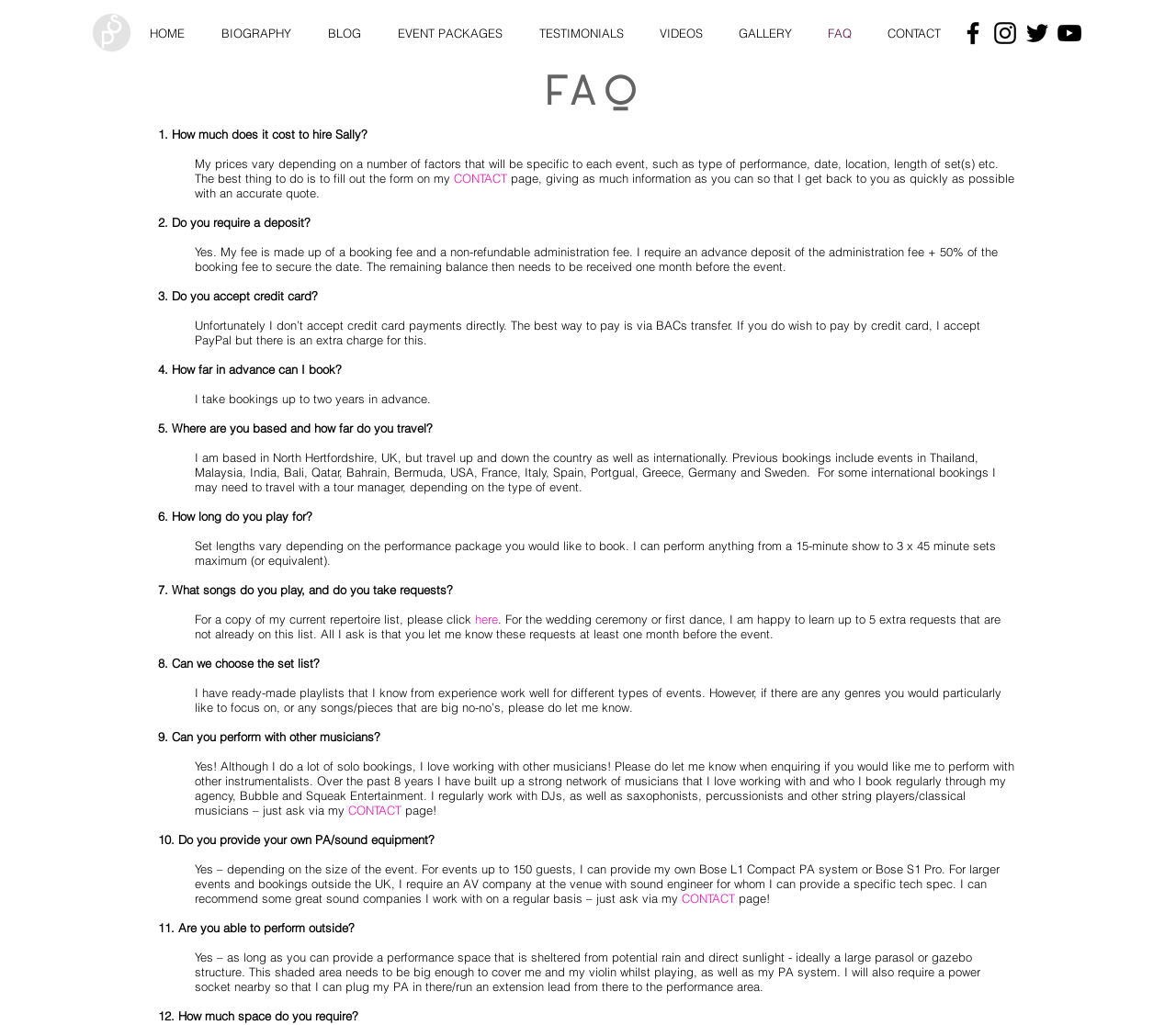Give an extensive and precise description of the webpage.

This webpage is about Sally Potterton, a female classical violinist and electric violinist based in London, UK. At the top of the page, there is a logo of Sally Potterton Electric Violinist, accompanied by a navigation menu with links to various sections of the website, including HOME, BIOGRAPHY, BLOG, EVENT PACKAGES, TESTIMONIALS, VIDEOS, GALLERY, FAQ, and CONTACT. 

Below the navigation menu, there is a social bar with links to Sally's social media profiles on Facebook, Instagram, Twitter, and YouTube. 

The main content of the page is a list of Frequently Asked Questions (FAQs) about Sally's services. The FAQs are divided into 12 sections, each addressing a specific question about her performances, such as pricing, deposit requirements, payment methods, travel, set lengths, song requests, and equipment needs. 

Each FAQ section consists of a question followed by a detailed answer, which provides valuable information about Sally's services and what clients can expect from her performances. The answers are informative and helpful, giving potential clients a clear understanding of Sally's services and what they can expect from her.